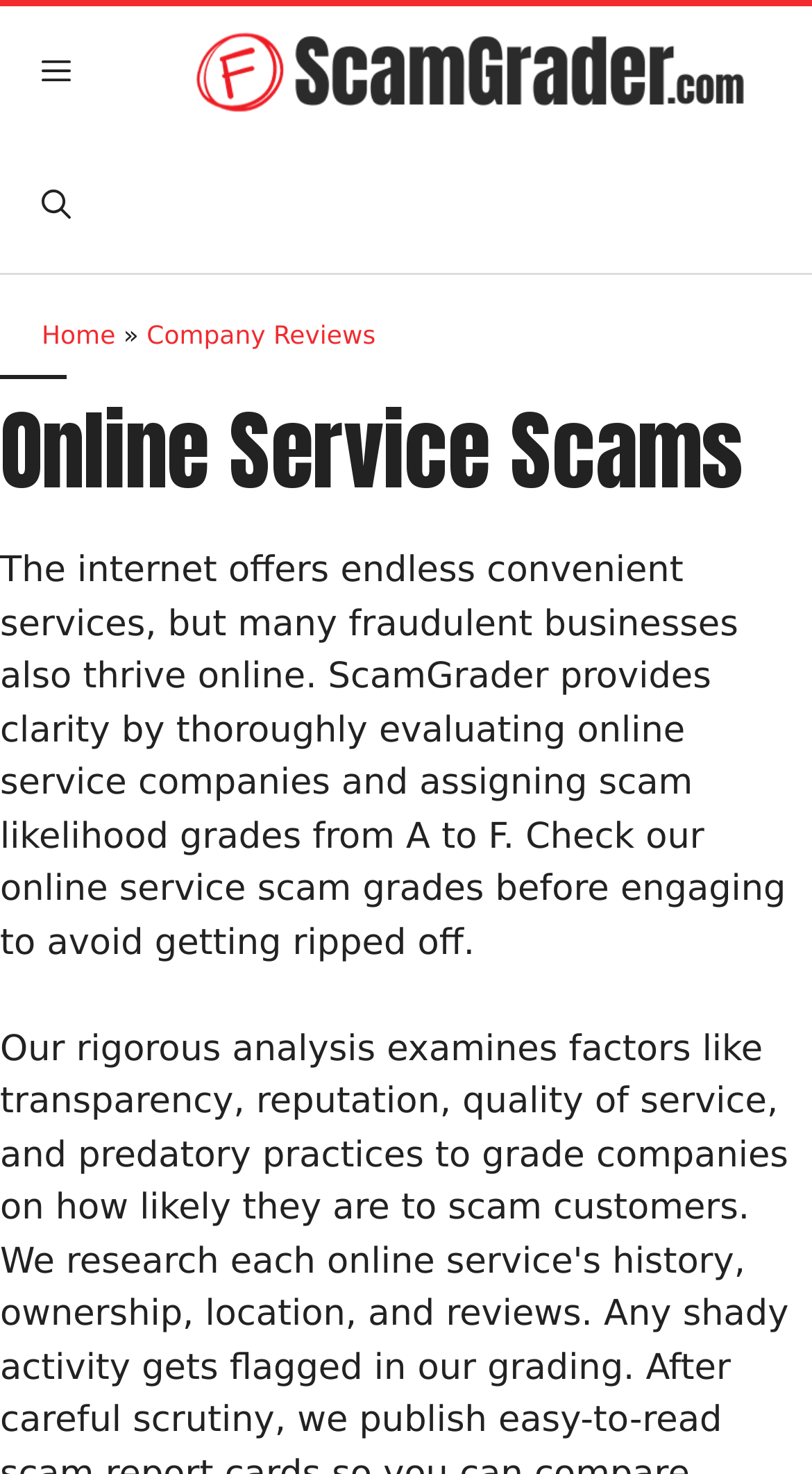Using the webpage screenshot and the element description aria-label="Open search", determine the bounding box coordinates. Specify the coordinates in the format (top-left x, top-left y, bottom-right x, bottom-right y) with values ranging from 0 to 1.

[0.0, 0.095, 0.138, 0.185]